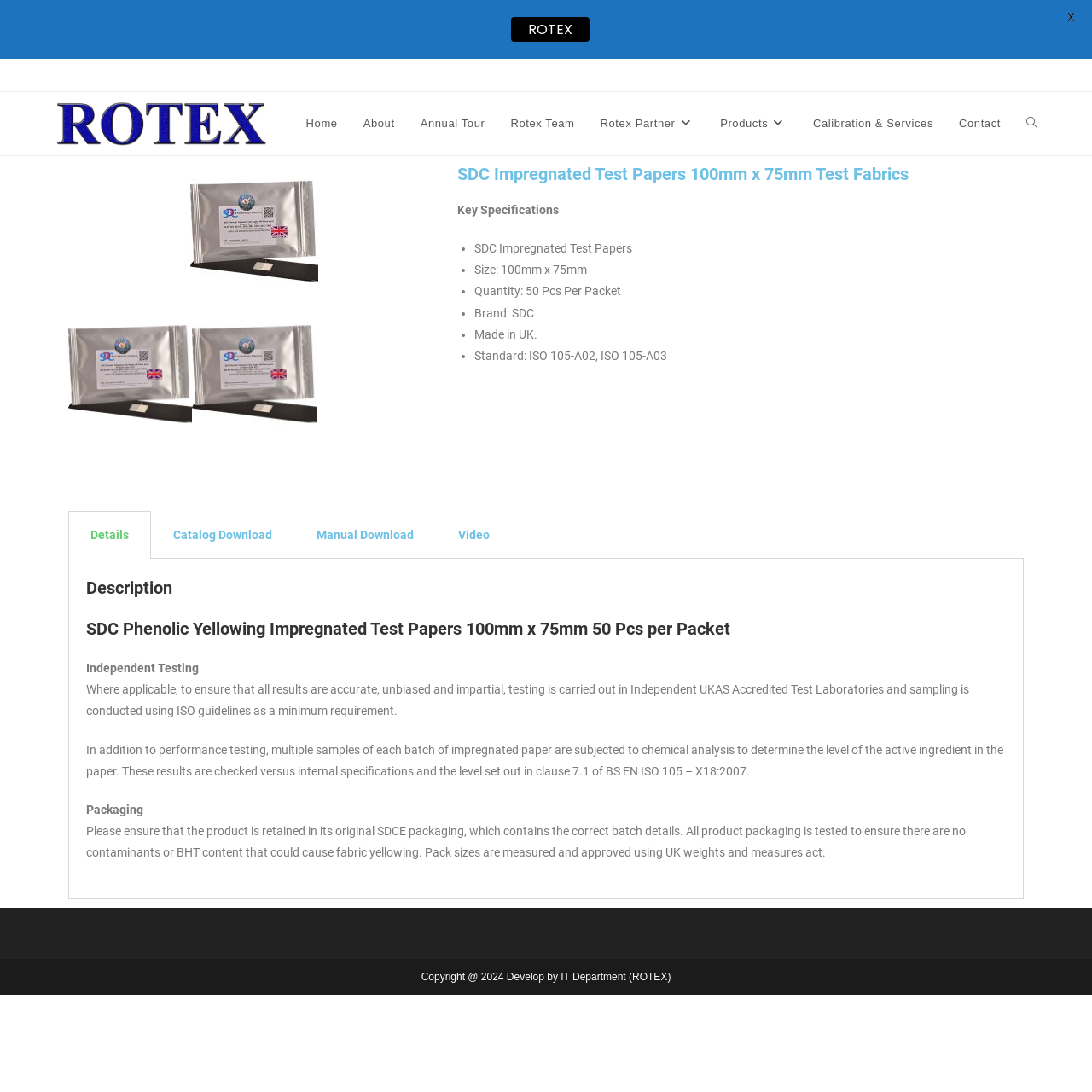Respond to the following question using a concise word or phrase: 
How many pieces of test papers are in a packet?

50 Pcs